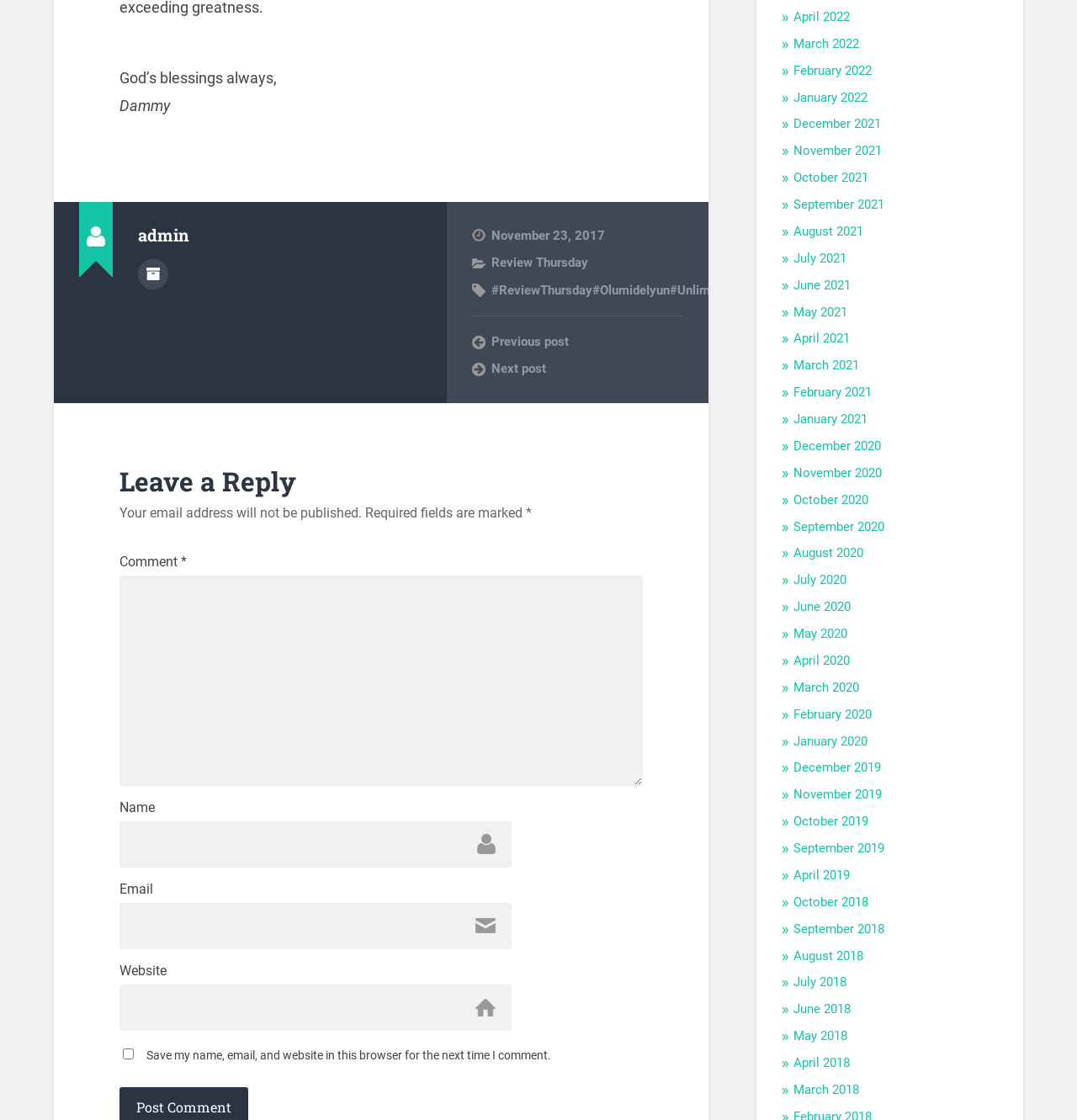Find the bounding box of the element with the following description: "parent_node: Website name="url"". The coordinates must be four float numbers between 0 and 1, formatted as [left, top, right, bottom].

[0.111, 0.879, 0.475, 0.92]